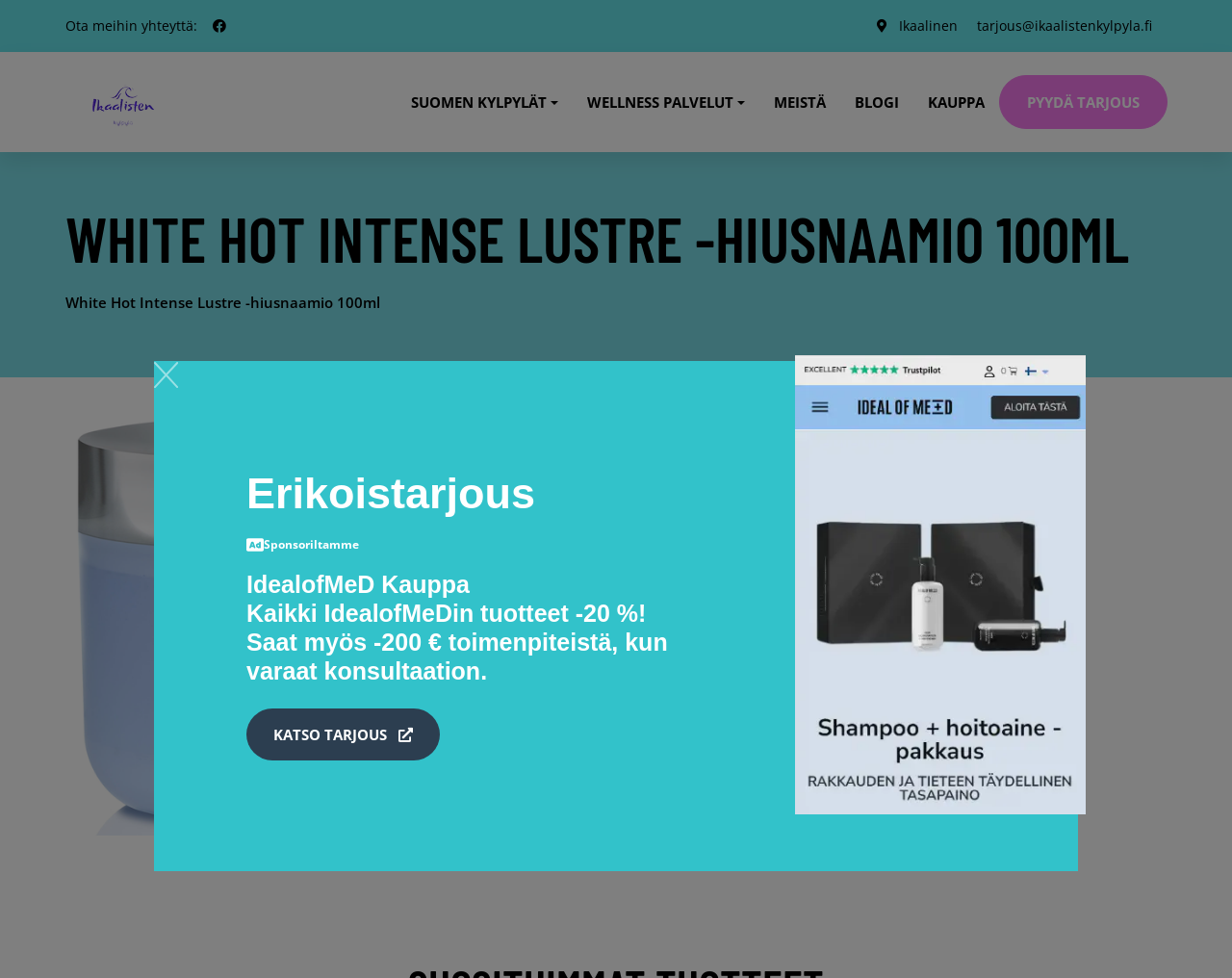Locate the bounding box of the UI element defined by this description: "info@chetaru.com". The coordinates should be given as four float numbers between 0 and 1, formatted as [left, top, right, bottom].

None